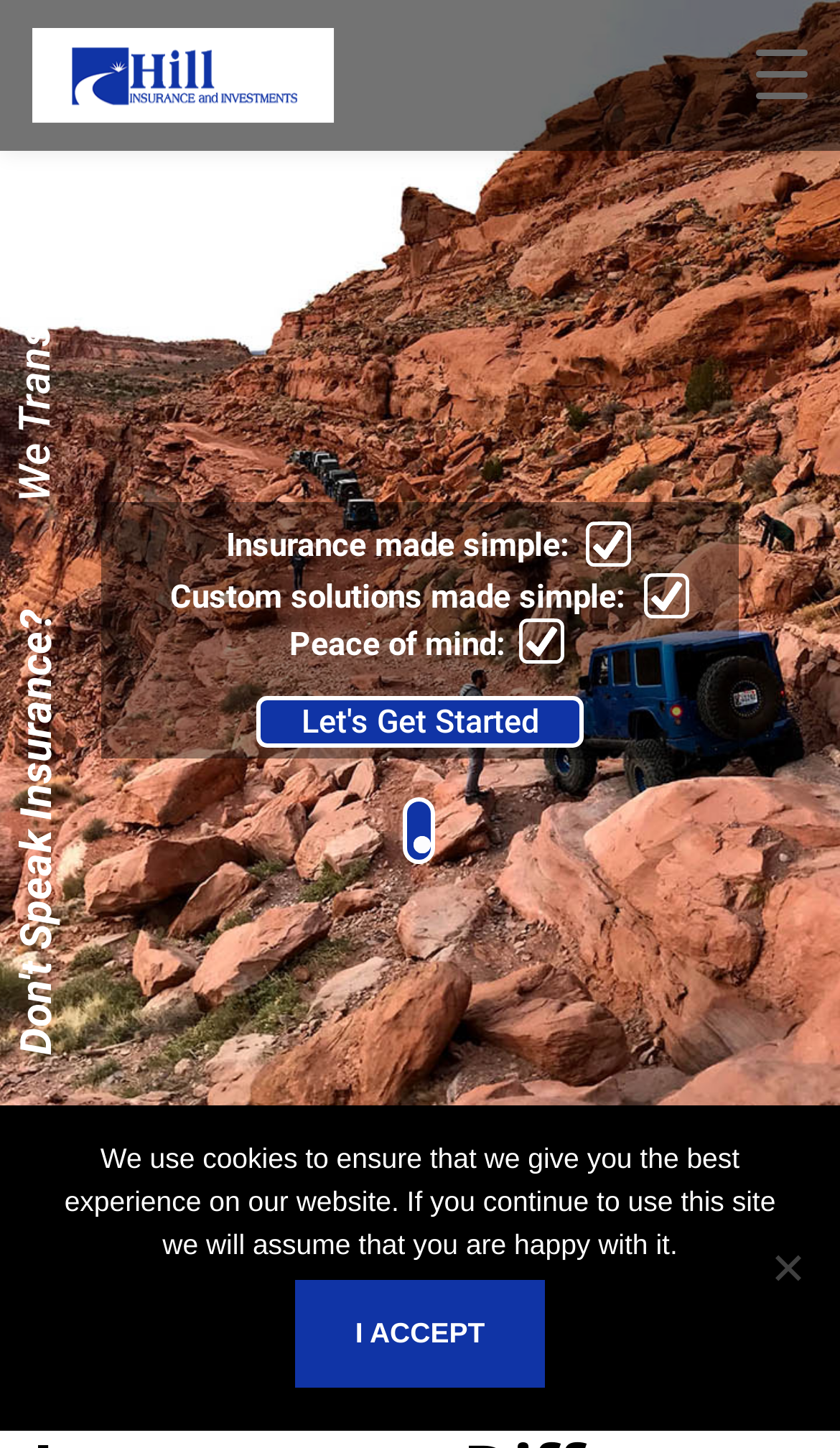Offer an in-depth caption of the entire webpage.

The webpage is the homepage of Hill Insurance and Investments. At the top left, there is a link with no text. Below it, there is a prominent link that says "Let's Get Started". To the left of this link, there is a static text that reads "Peace of mind:". 

On the lower half of the page, there are two main links, "PERSONAL INSURANCE" on the left and "BUSINESS INSURANCE" on the right, which are likely the main services offered by the company. Above these links, there are two static texts, "Insurance made simple:" and "Custom solutions made simple:", which seem to be the company's slogans or taglines.

At the top right, there is a small static text that says "We Translate!", which might indicate that the company offers translation services or is multilingual. 

At the very bottom of the page, there is a cookie notice dialog box that is not currently in modal state. The dialog box contains a static text that explains the use of cookies on the website and provides an option to accept or decline. The "I Accept" link is located below the text, and it has a smaller static text "I ACCEPT" inside it. To the right of the "I Accept" link, there is a generic element labeled "No", which is likely the option to decline the cookies.